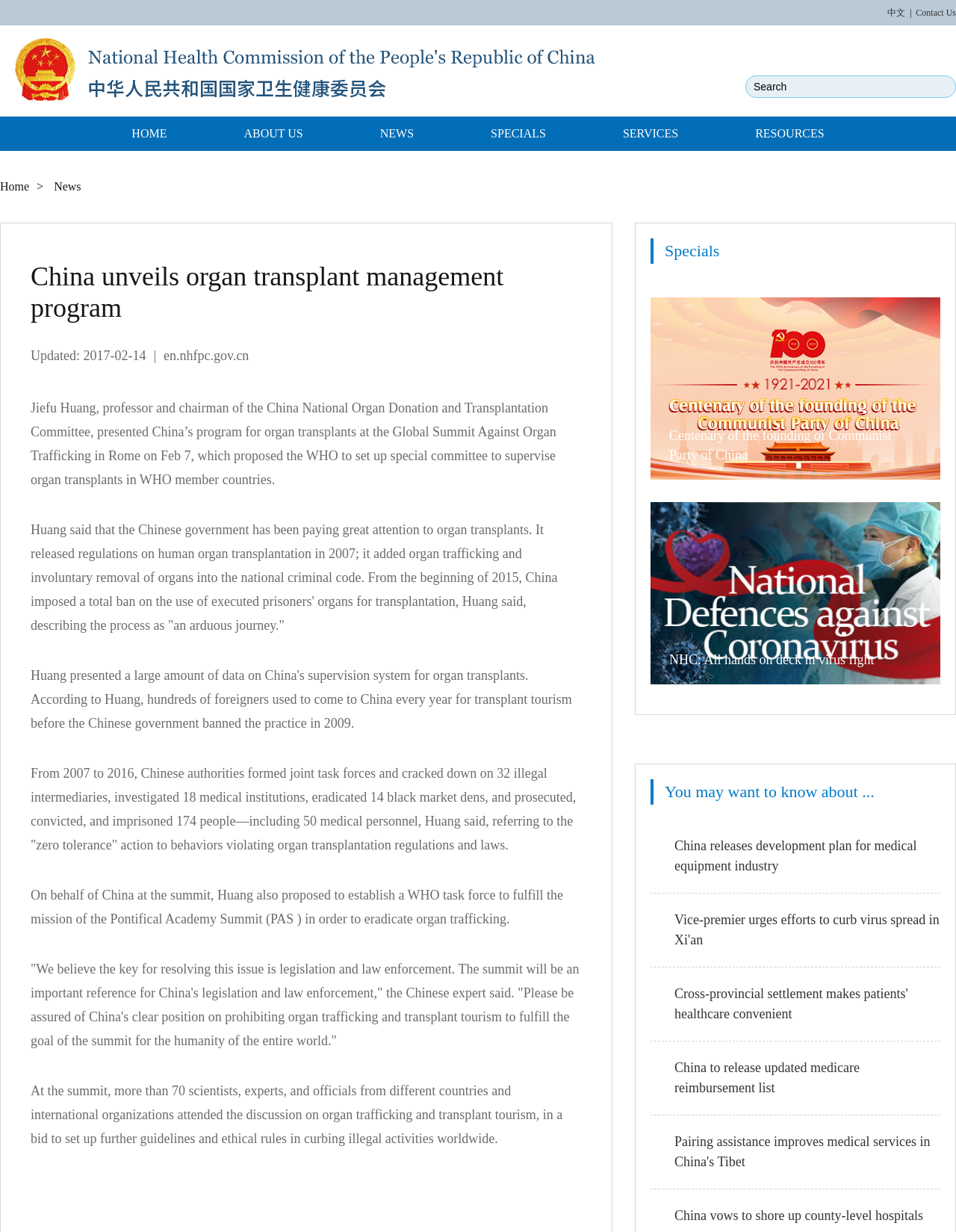Provide a brief response to the question below using a single word or phrase: 
What is the topic of the presented program?

Organ transplants